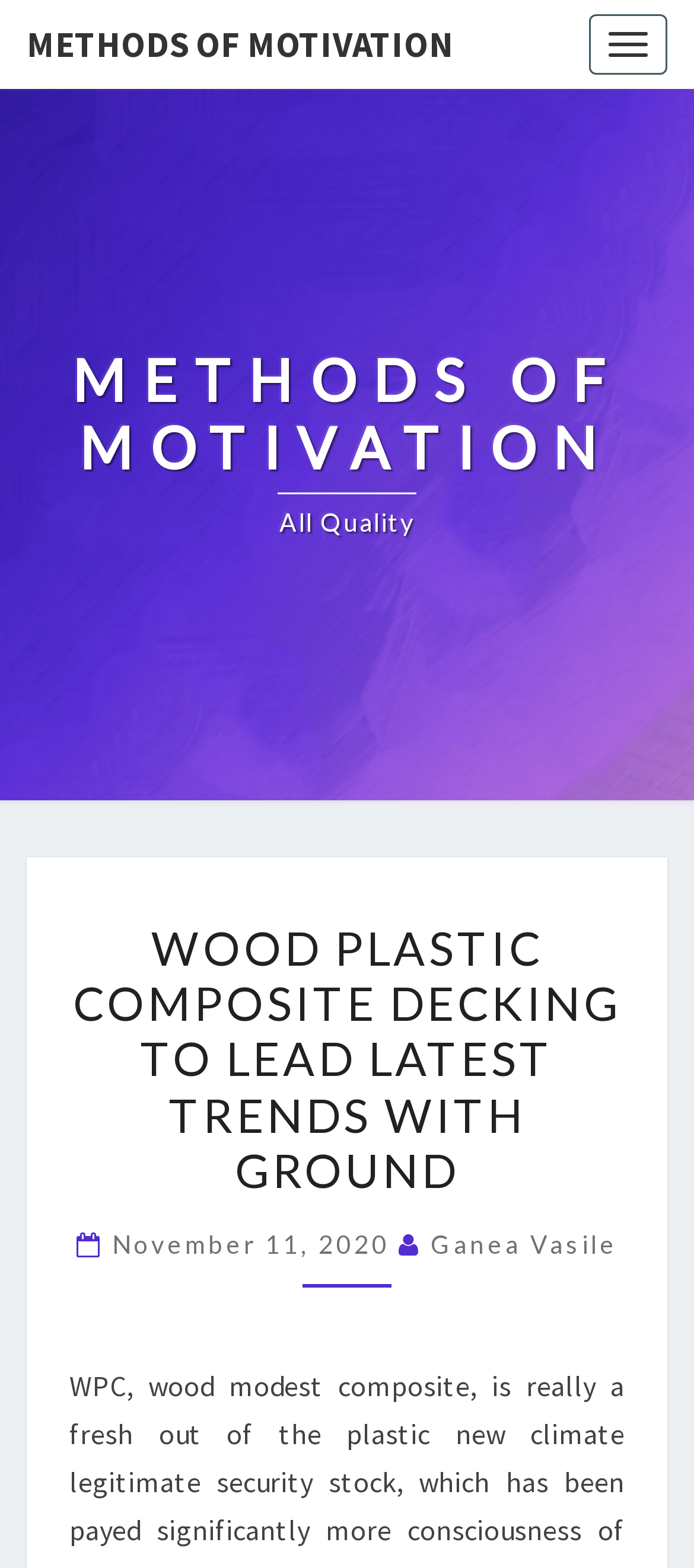Extract the primary headline from the webpage and present its text.

METHODS OF MOTIVATION